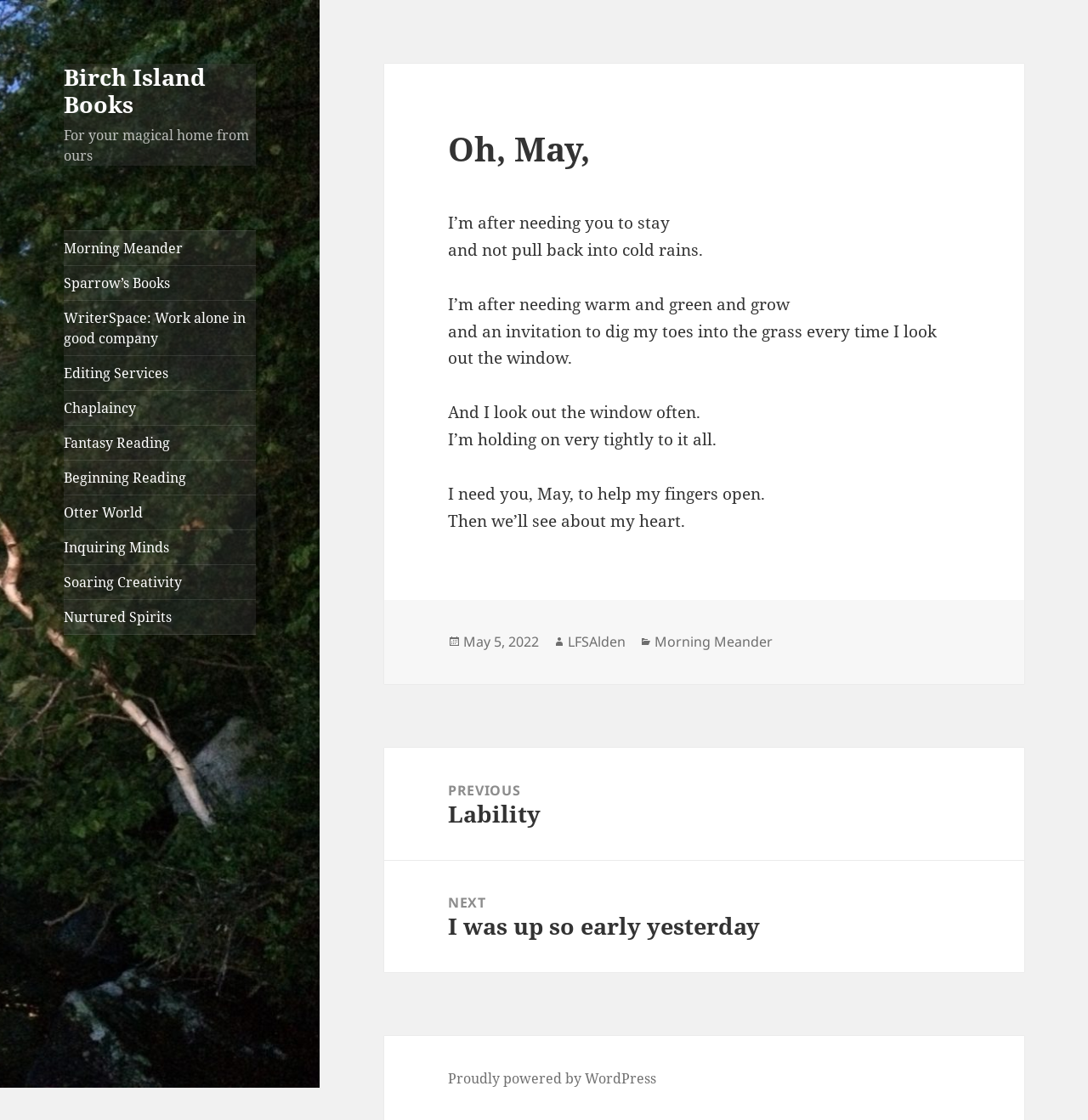Specify the bounding box coordinates for the region that must be clicked to perform the given instruction: "Click on Birch Island Books".

[0.059, 0.055, 0.189, 0.107]